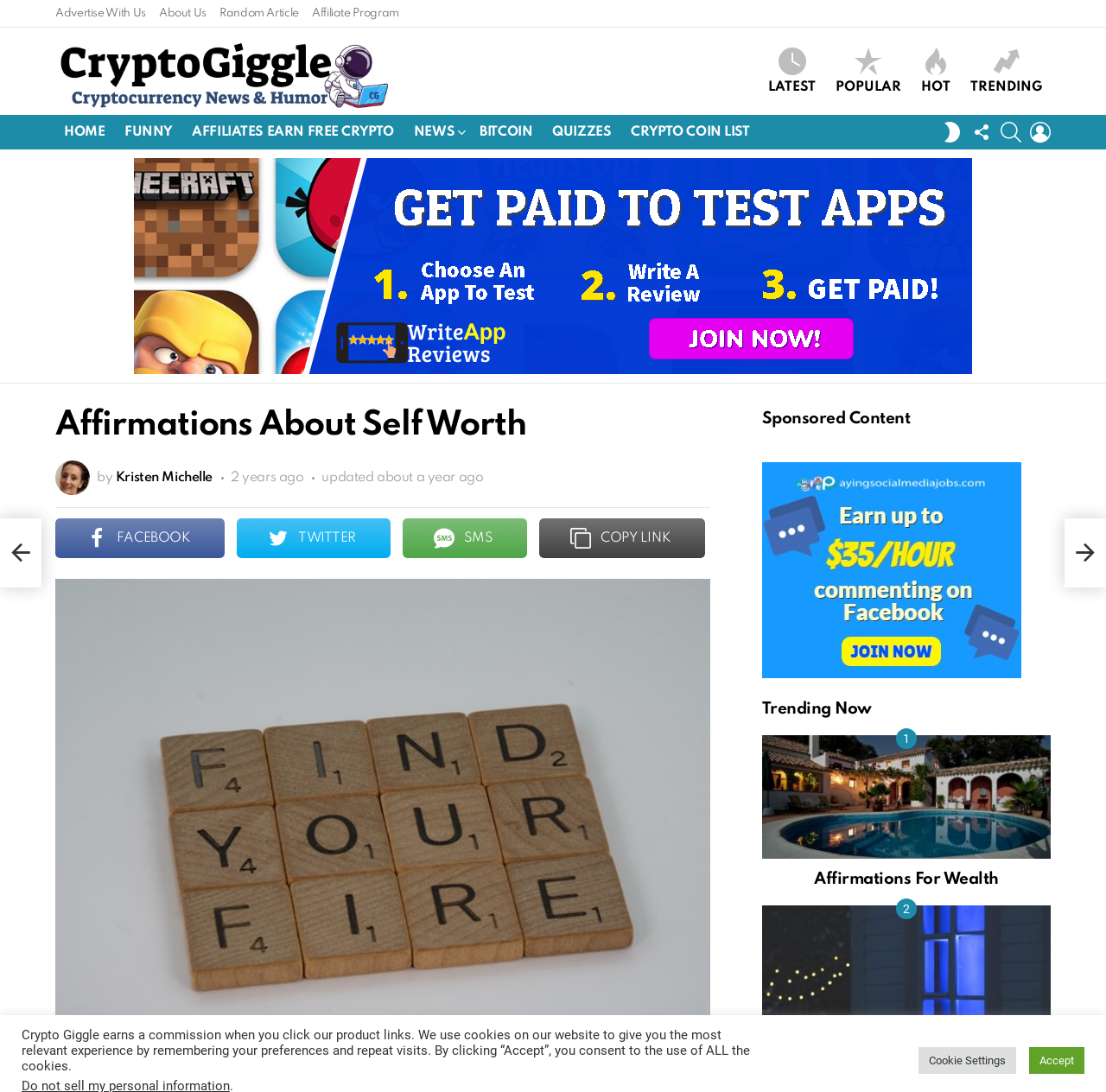Please provide the bounding box coordinates in the format (top-left x, top-left y, bottom-right x, bottom-right y). Remember, all values are floating point numbers between 0 and 1. What is the bounding box coordinate of the region described as: Login

[0.931, 0.105, 0.95, 0.137]